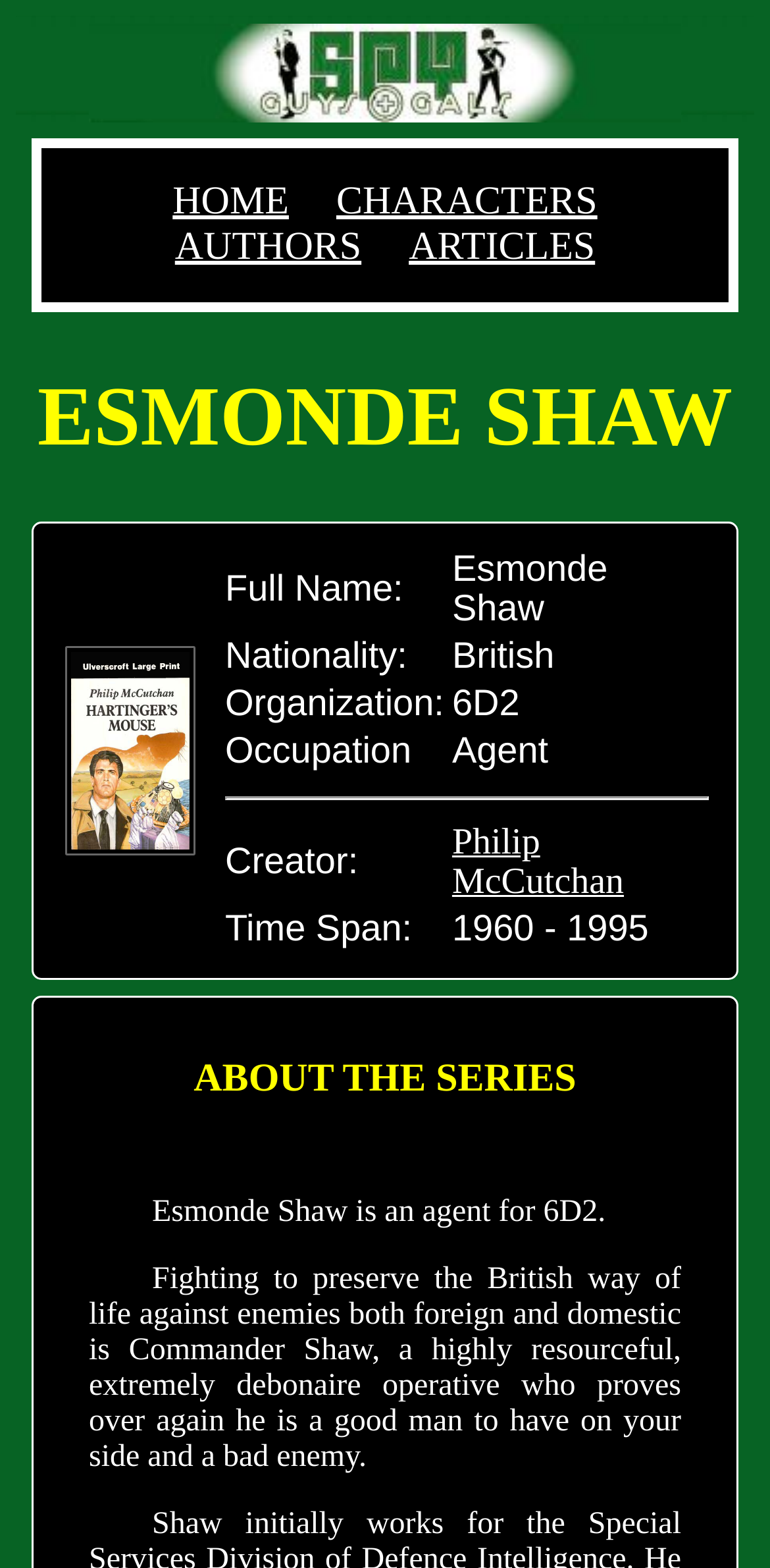Provide a one-word or brief phrase answer to the question:
What is the time span of Esmonde Shaw's activities?

1960 - 1995